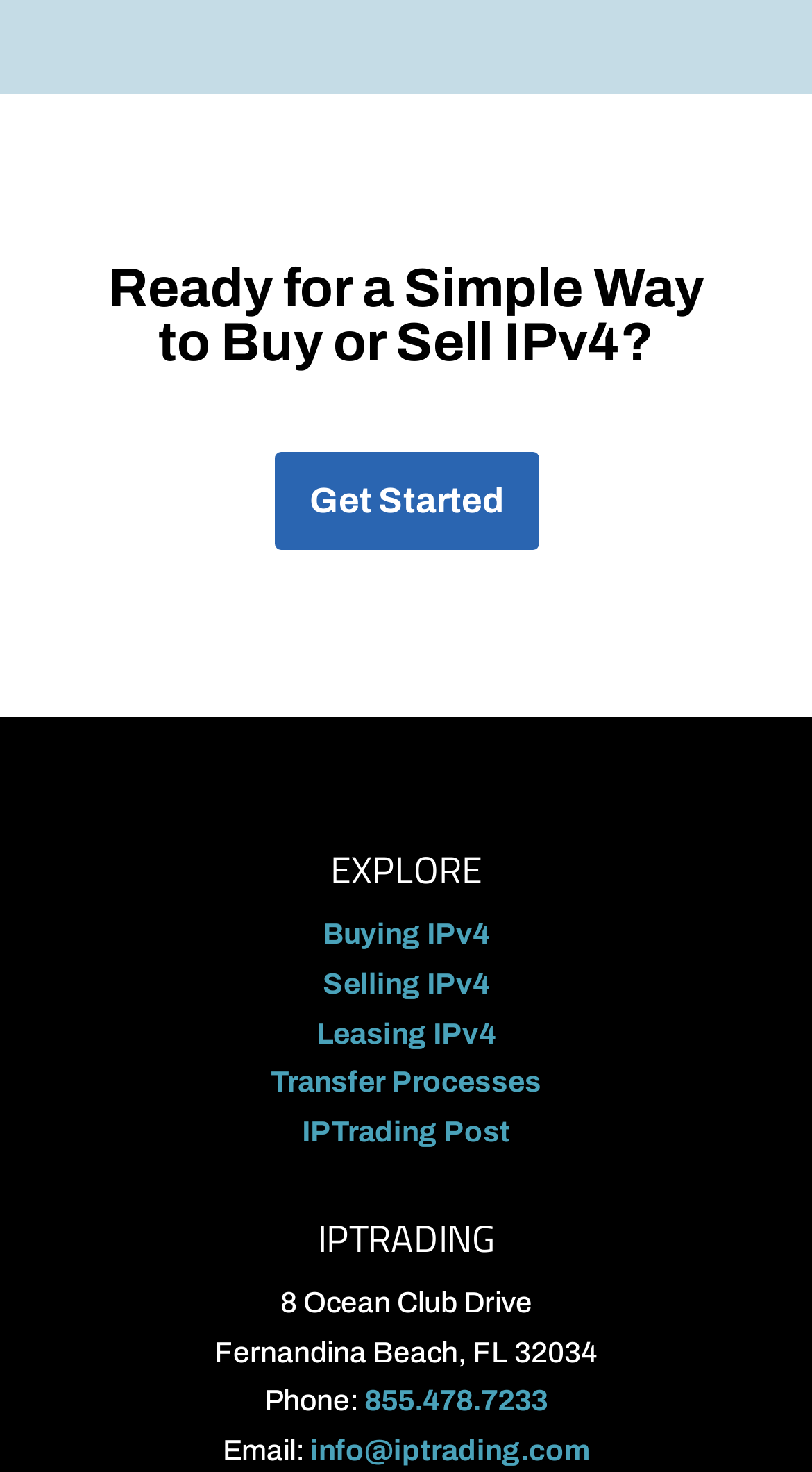Please answer the following question using a single word or phrase: What is the location of the company?

Fernandina Beach, FL 32034